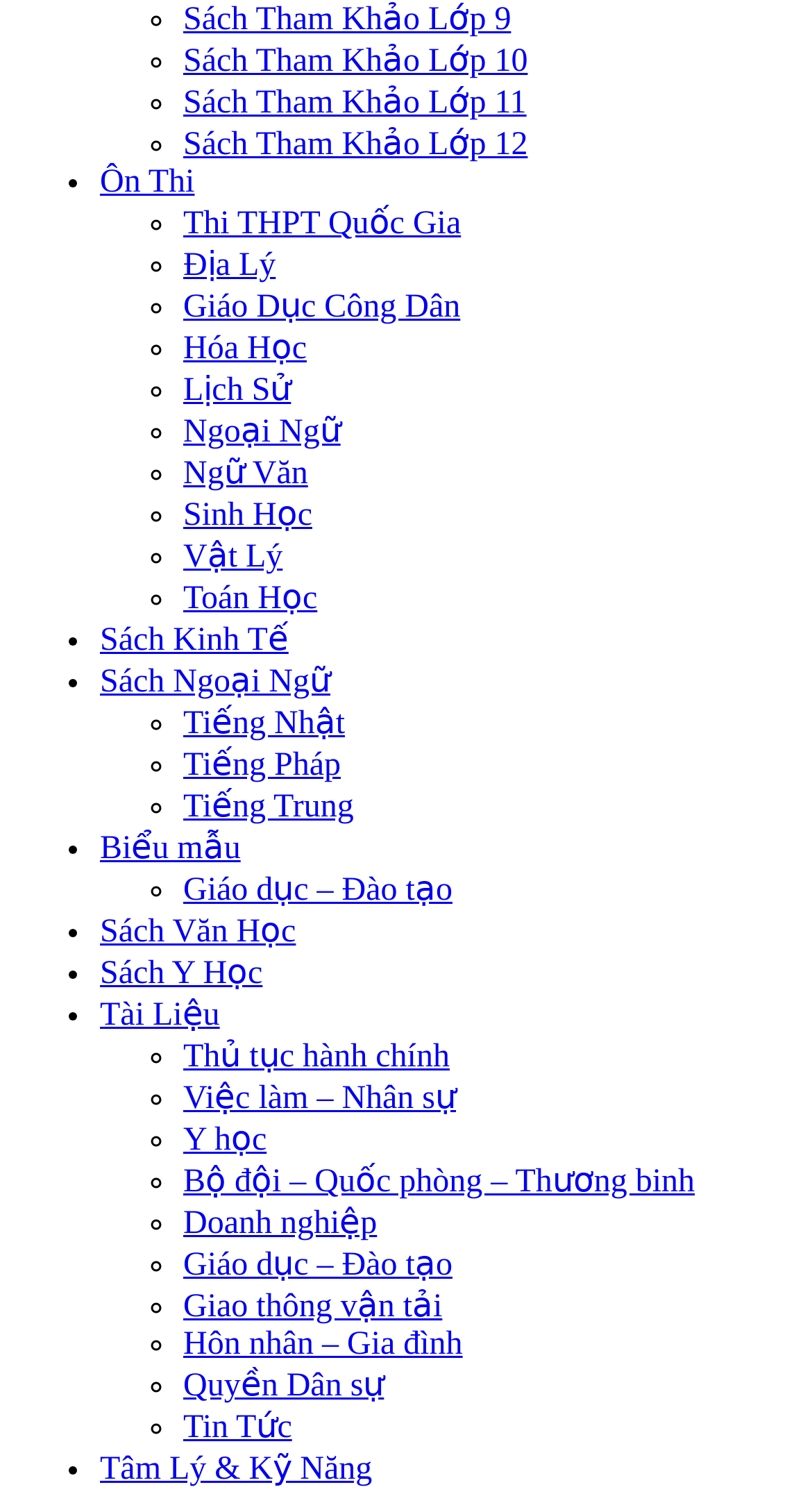Please determine the bounding box coordinates of the element's region to click in order to carry out the following instruction: "Read about Giáo Dục Công Dân". The coordinates should be four float numbers between 0 and 1, i.e., [left, top, right, bottom].

[0.226, 0.193, 0.567, 0.217]